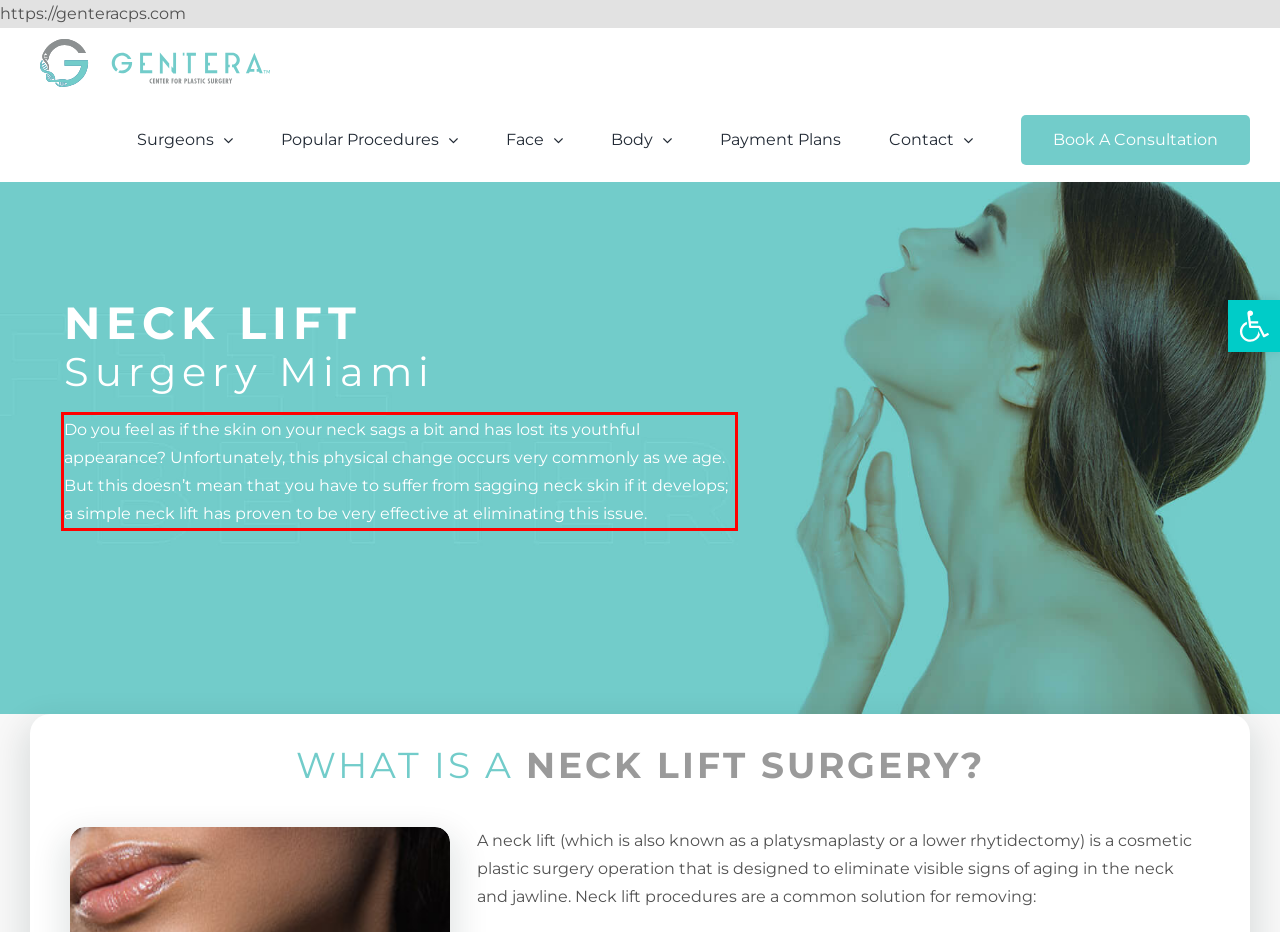You are presented with a screenshot containing a red rectangle. Extract the text found inside this red bounding box.

Do you feel as if the skin on your neck sags a bit and has lost its youthful appearance? Unfortunately, this physical change occurs very commonly as we age. But this doesn’t mean that you have to suffer from sagging neck skin if it develops; a simple neck lift has proven to be very effective at eliminating this issue.